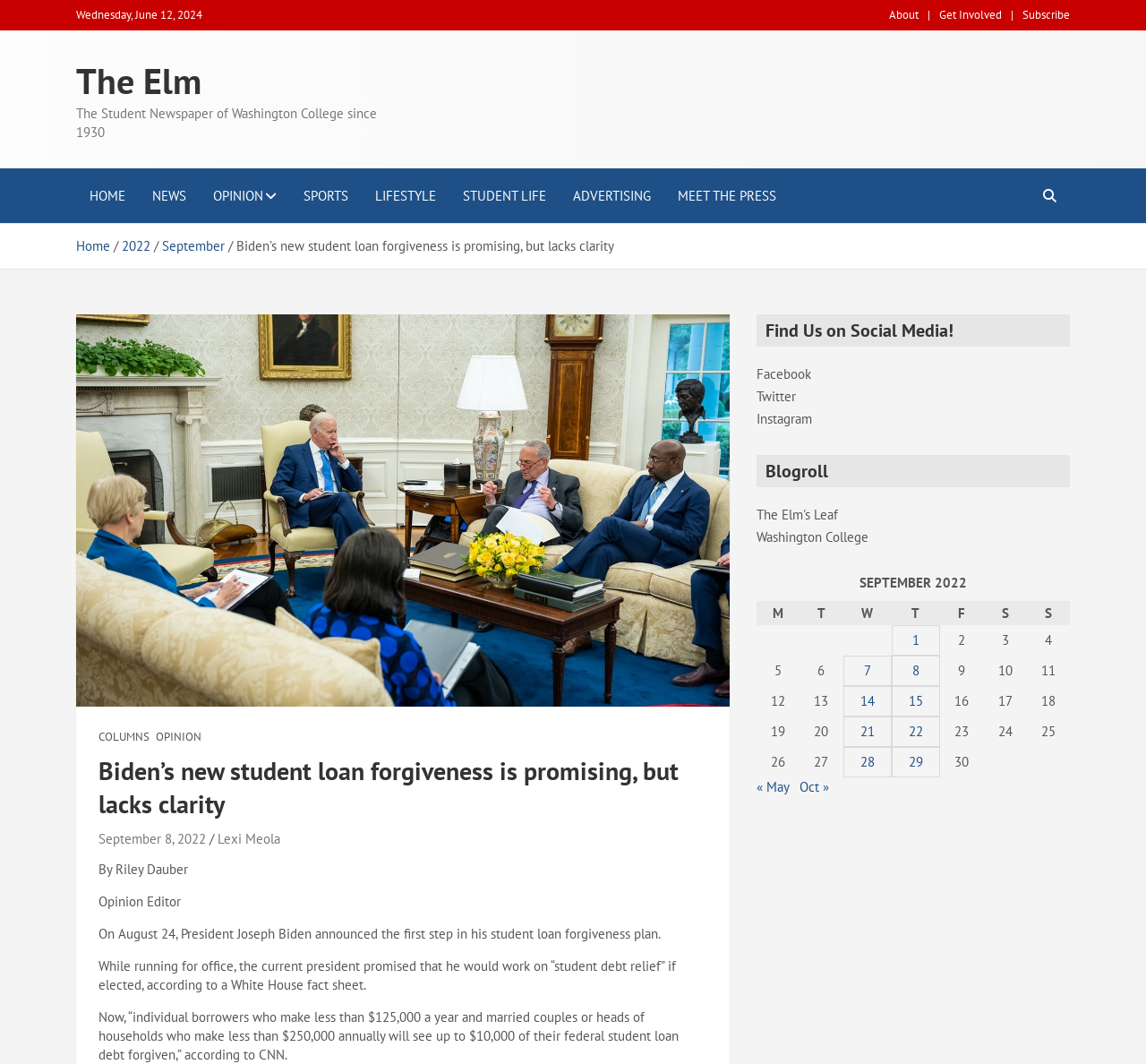What is the name of the newspaper?
Give a single word or phrase as your answer by examining the image.

The Elm